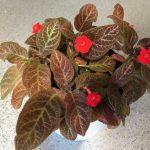What is the color tone of the leaves?
With the help of the image, please provide a detailed response to the question.

The caption describes the leaves as having 'a rich blend of green and reddish-brown tones', which suggests that the leaves have a combination of green and reddish-brown color tones.